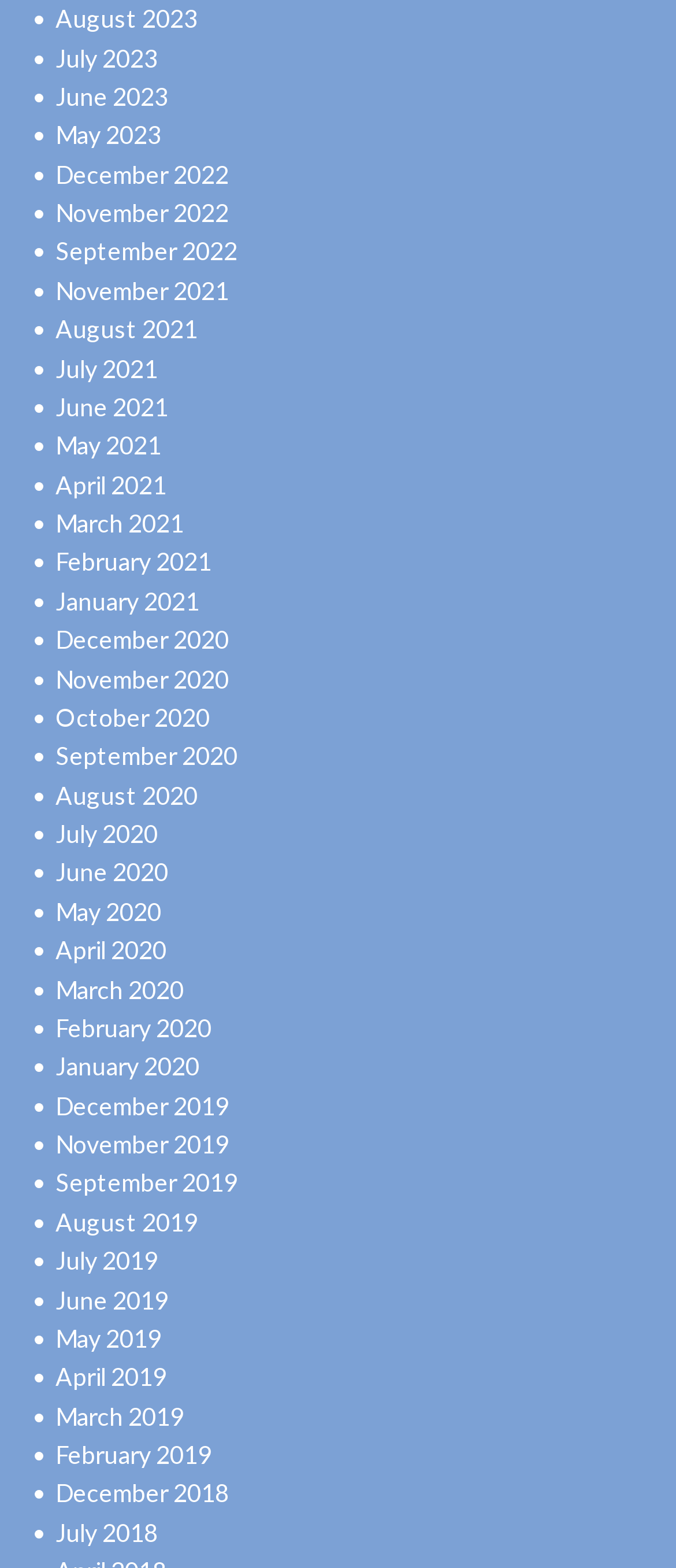Specify the bounding box coordinates of the element's region that should be clicked to achieve the following instruction: "Check December 2020". The bounding box coordinates consist of four float numbers between 0 and 1, in the format [left, top, right, bottom].

[0.082, 0.398, 0.338, 0.417]